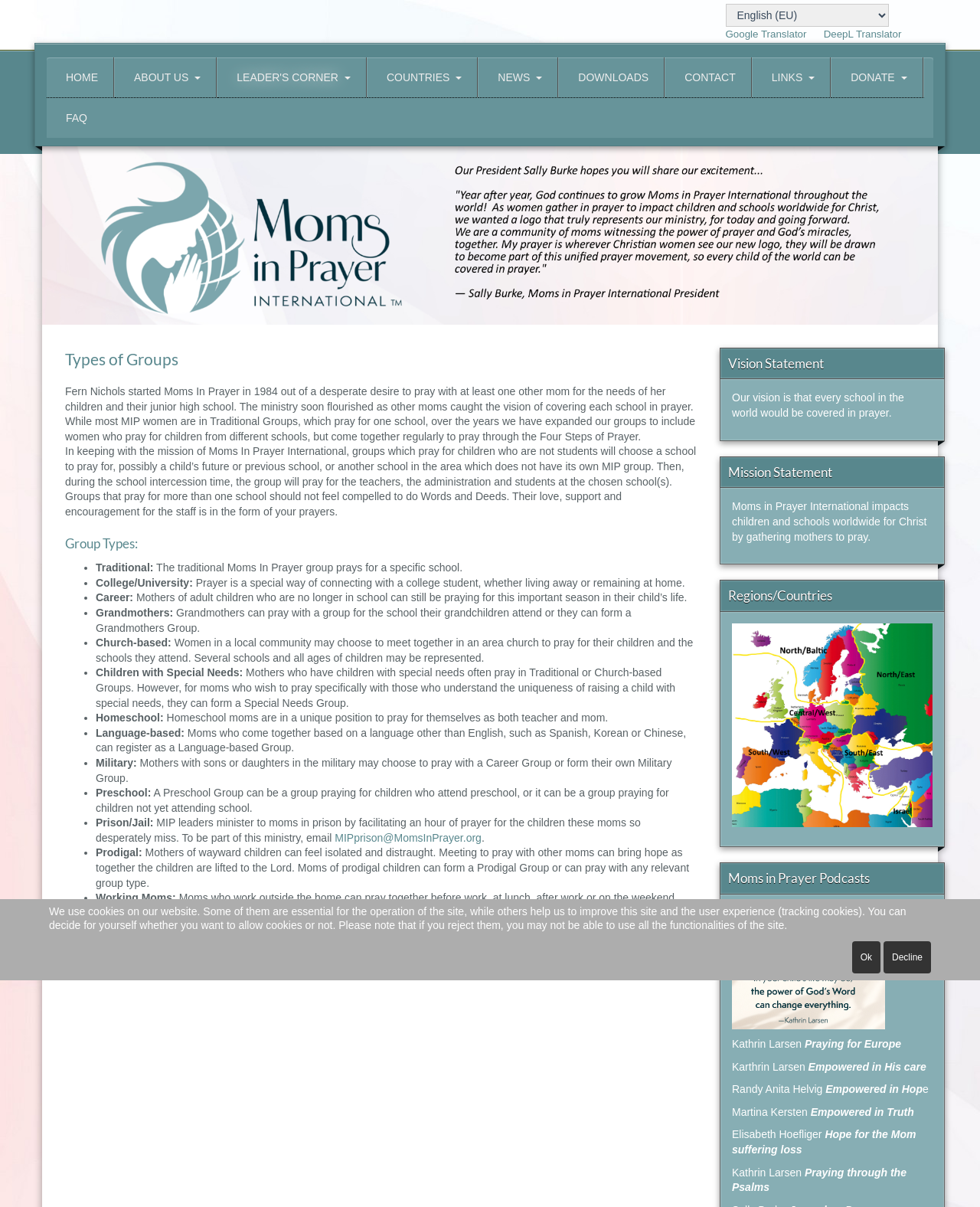How many types of groups are mentioned on the webpage?
Answer the question with just one word or phrase using the image.

12